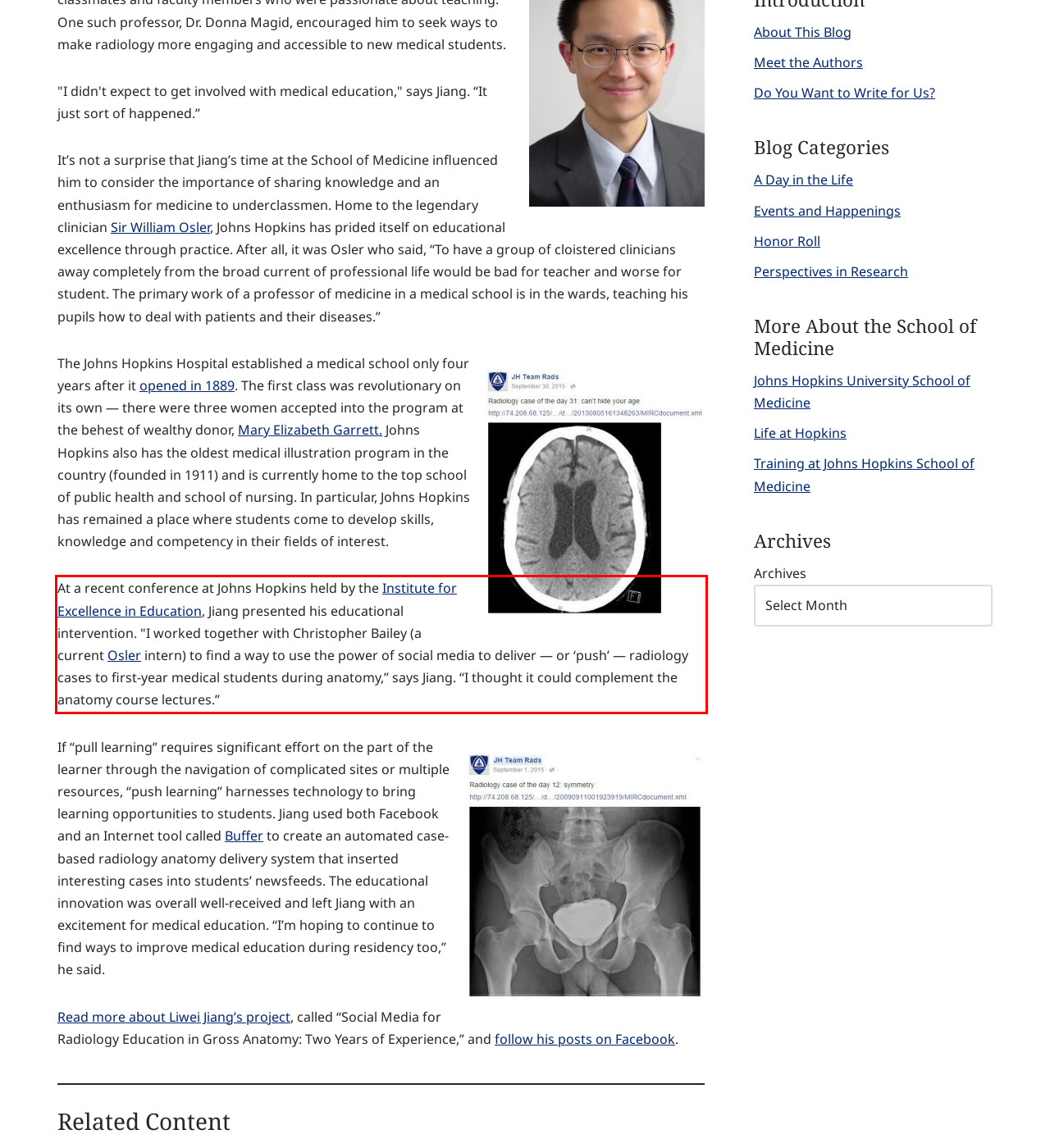Identify and extract the text within the red rectangle in the screenshot of the webpage.

At a recent conference at Johns Hopkins held by the Institute for Excellence in Education, Jiang presented his educational intervention. "I worked together with Christopher Bailey (a current Osler intern) to find a way to use the power of social media to deliver — or ‘push’ — radiology cases to first-year medical students during anatomy,” says Jiang. “I thought it could complement the anatomy course lectures.”